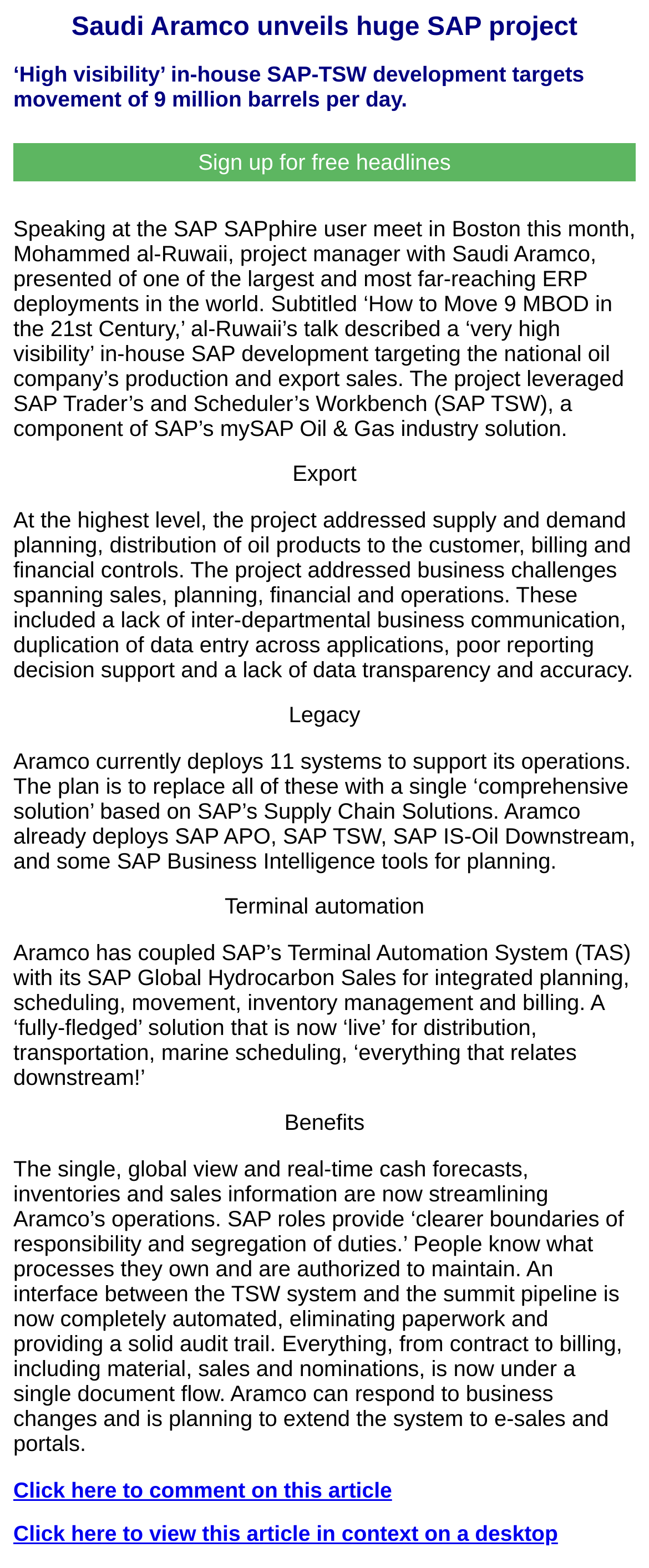What is the name of the system coupled with SAP Global Hydrocarbon Sales?
Using the image, answer in one word or phrase.

Terminal Automation System